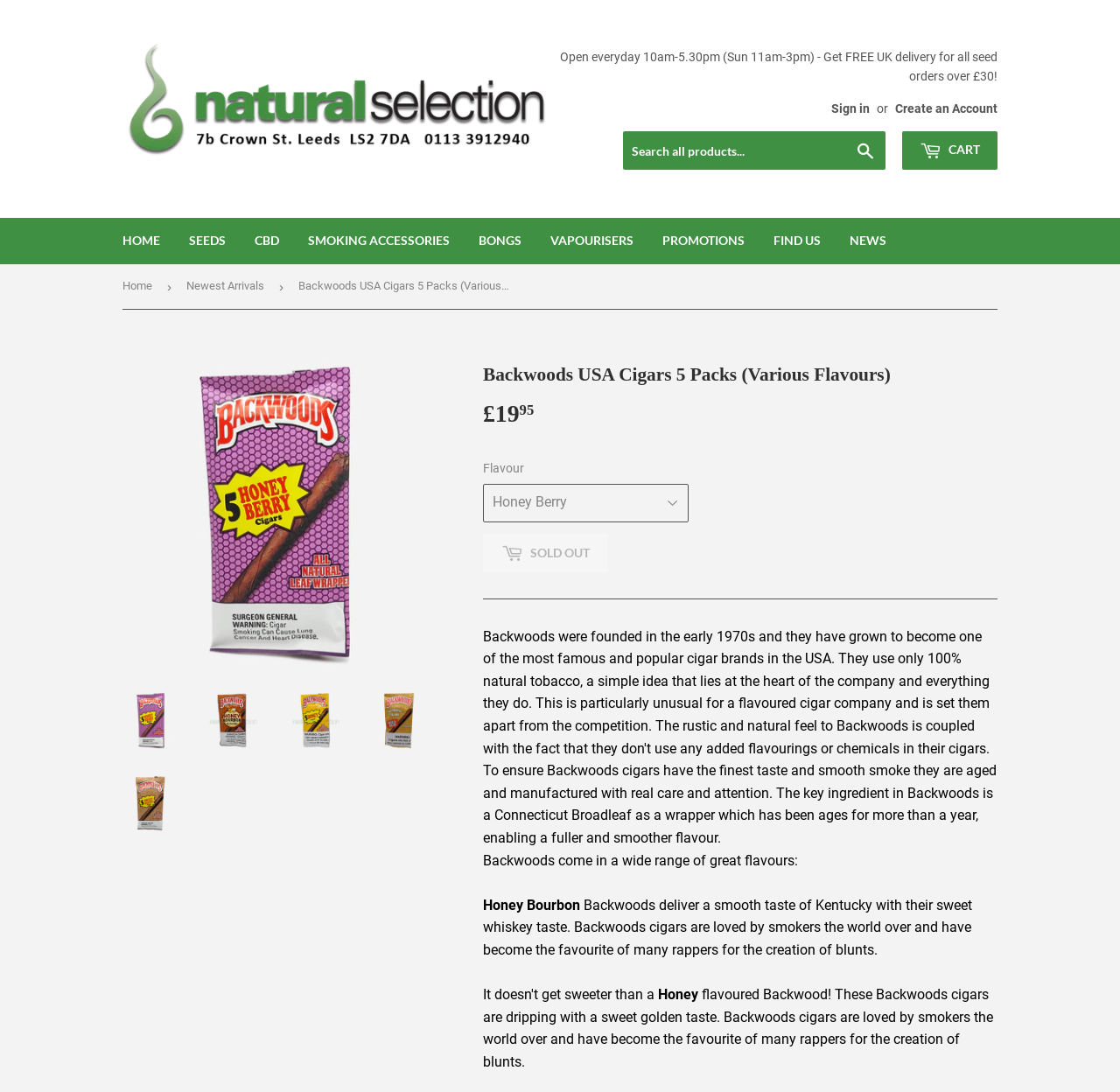Locate the bounding box coordinates of the segment that needs to be clicked to meet this instruction: "Search all products".

[0.556, 0.12, 0.791, 0.156]